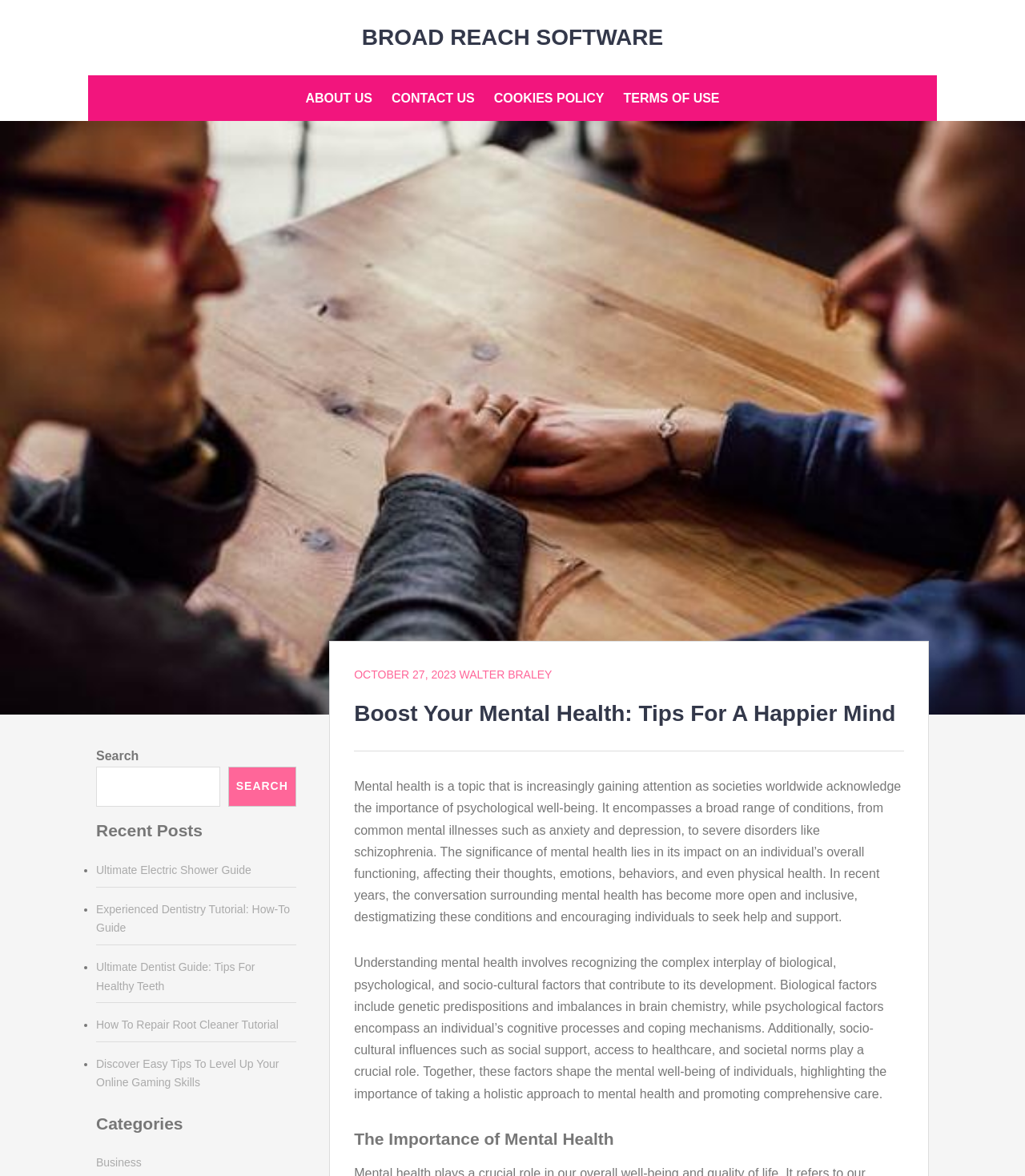Determine the bounding box coordinates of the clickable element to achieve the following action: 'Read the article about electric shower guide'. Provide the coordinates as four float values between 0 and 1, formatted as [left, top, right, bottom].

[0.094, 0.734, 0.245, 0.745]